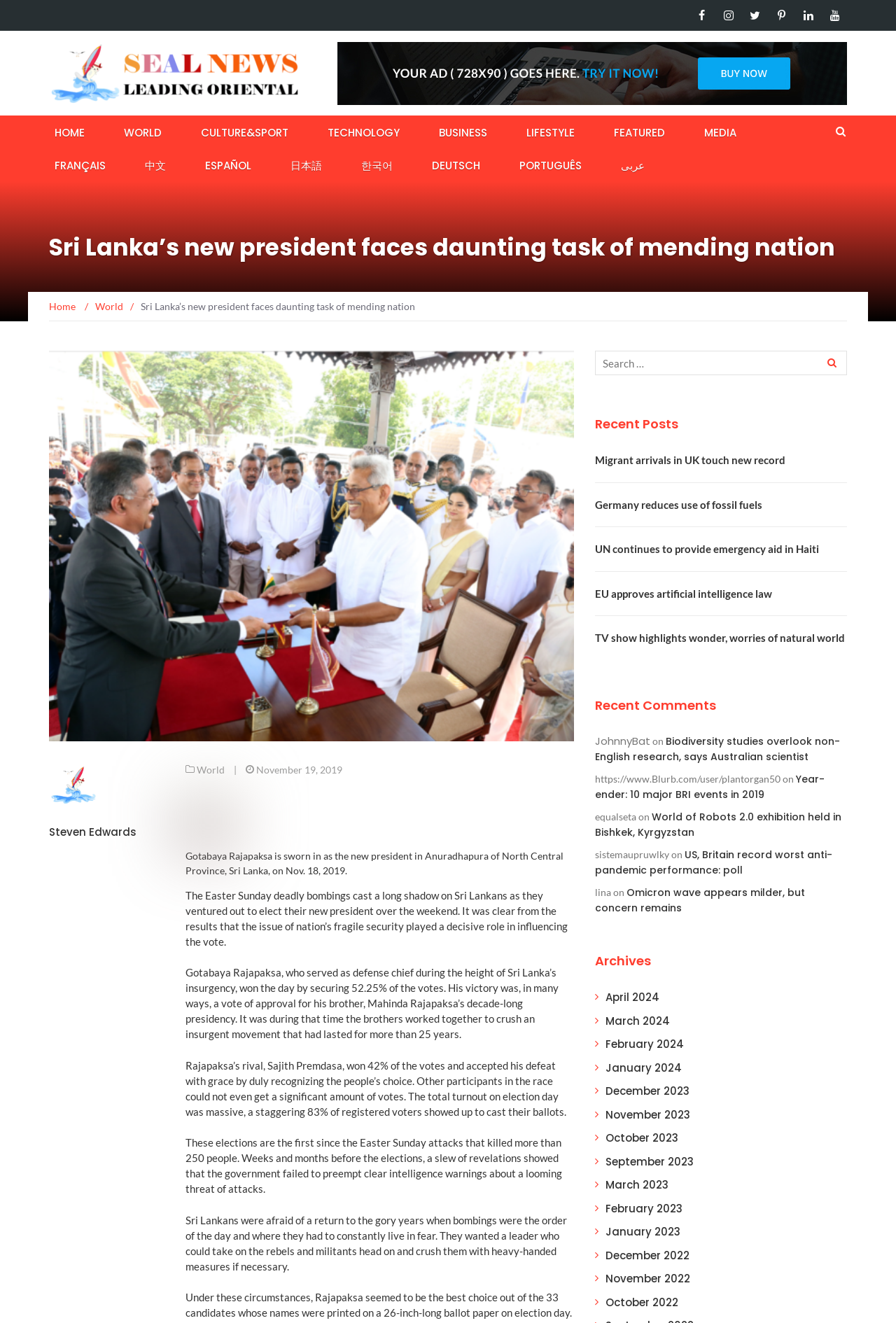Locate the bounding box coordinates of the element that needs to be clicked to carry out the instruction: "Follow Steven Edwards". The coordinates should be given as four float numbers ranging from 0 to 1, i.e., [left, top, right, bottom].

[0.055, 0.624, 0.152, 0.635]